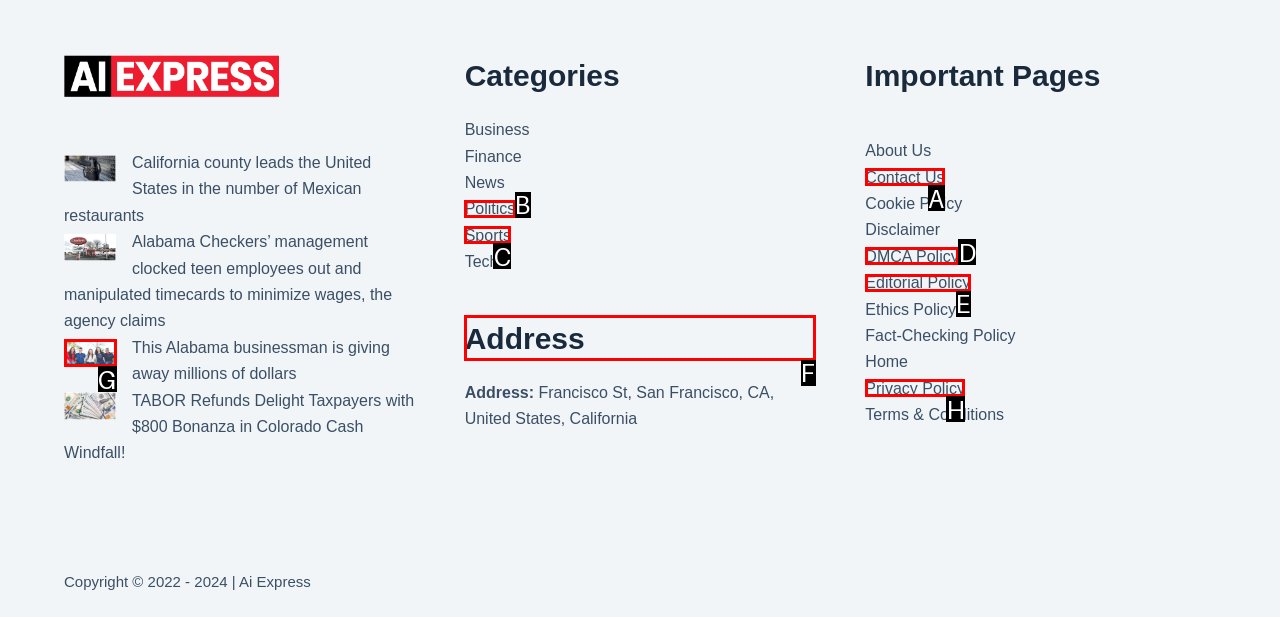From the options shown in the screenshot, tell me which lettered element I need to click to complete the task: Get help from a virtual event company.

None